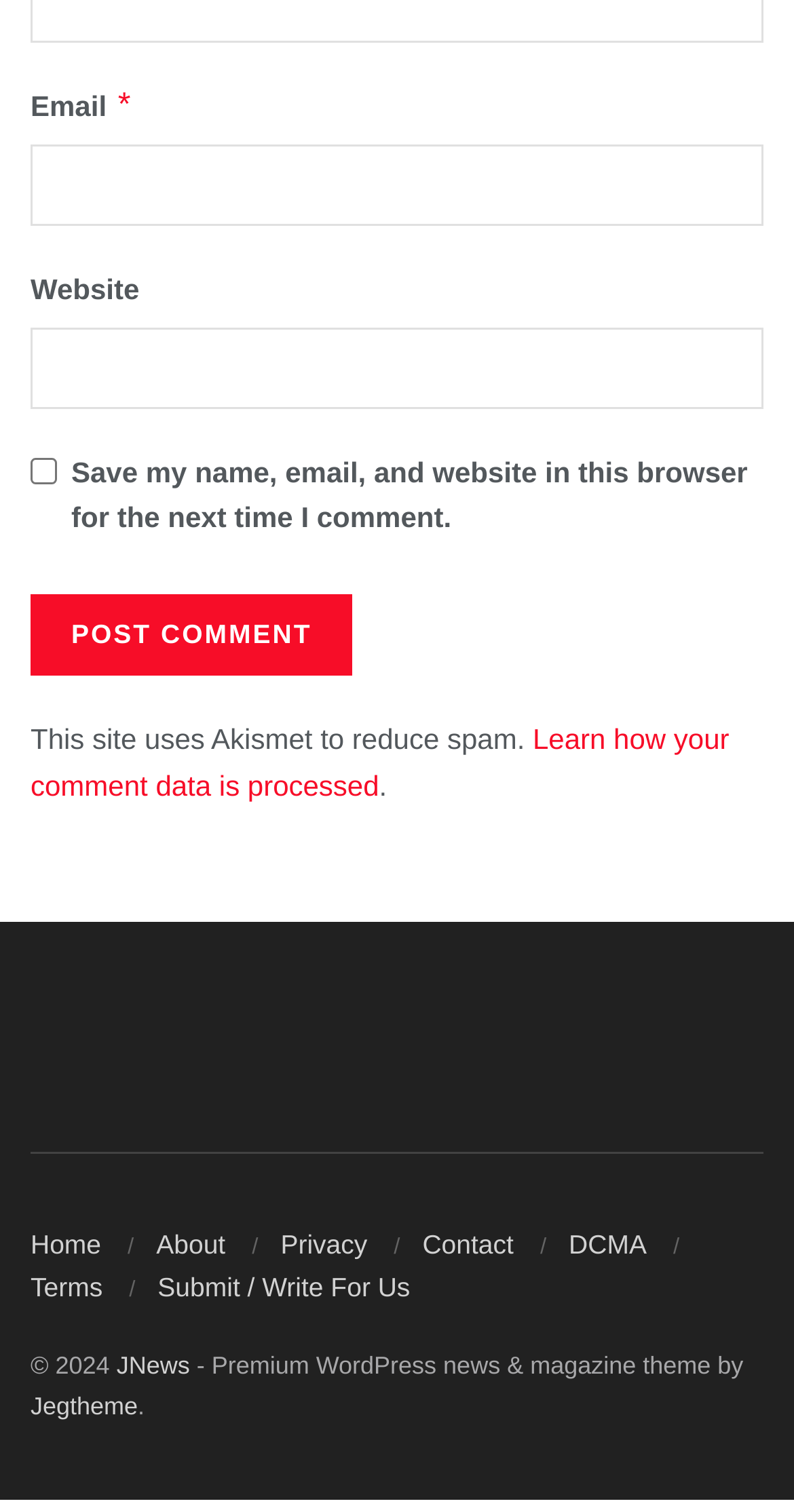Provide a one-word or short-phrase response to the question:
What is the copyright year?

2024